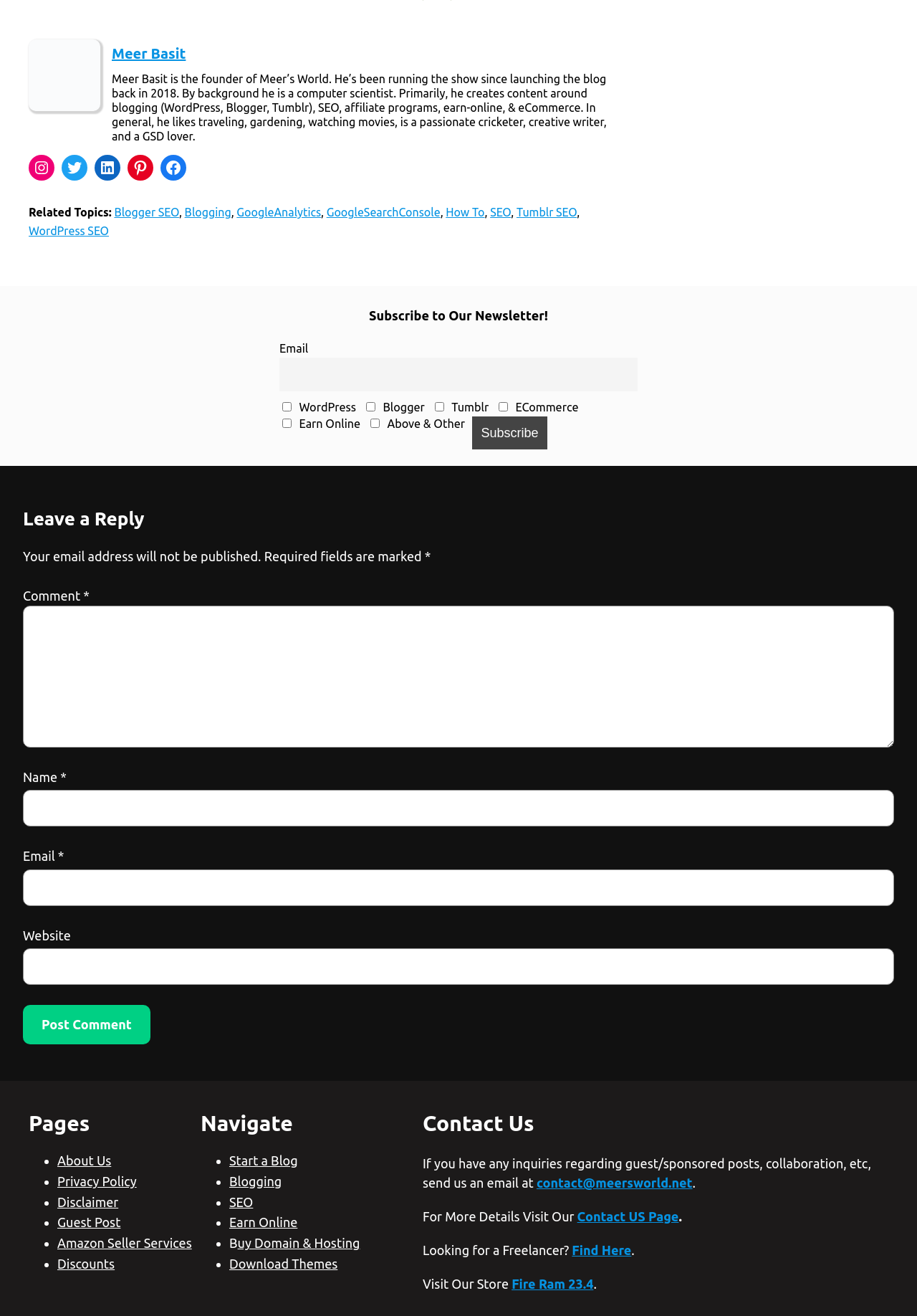Can you specify the bounding box coordinates for the region that should be clicked to fulfill this instruction: "Post a comment".

[0.025, 0.764, 0.164, 0.794]